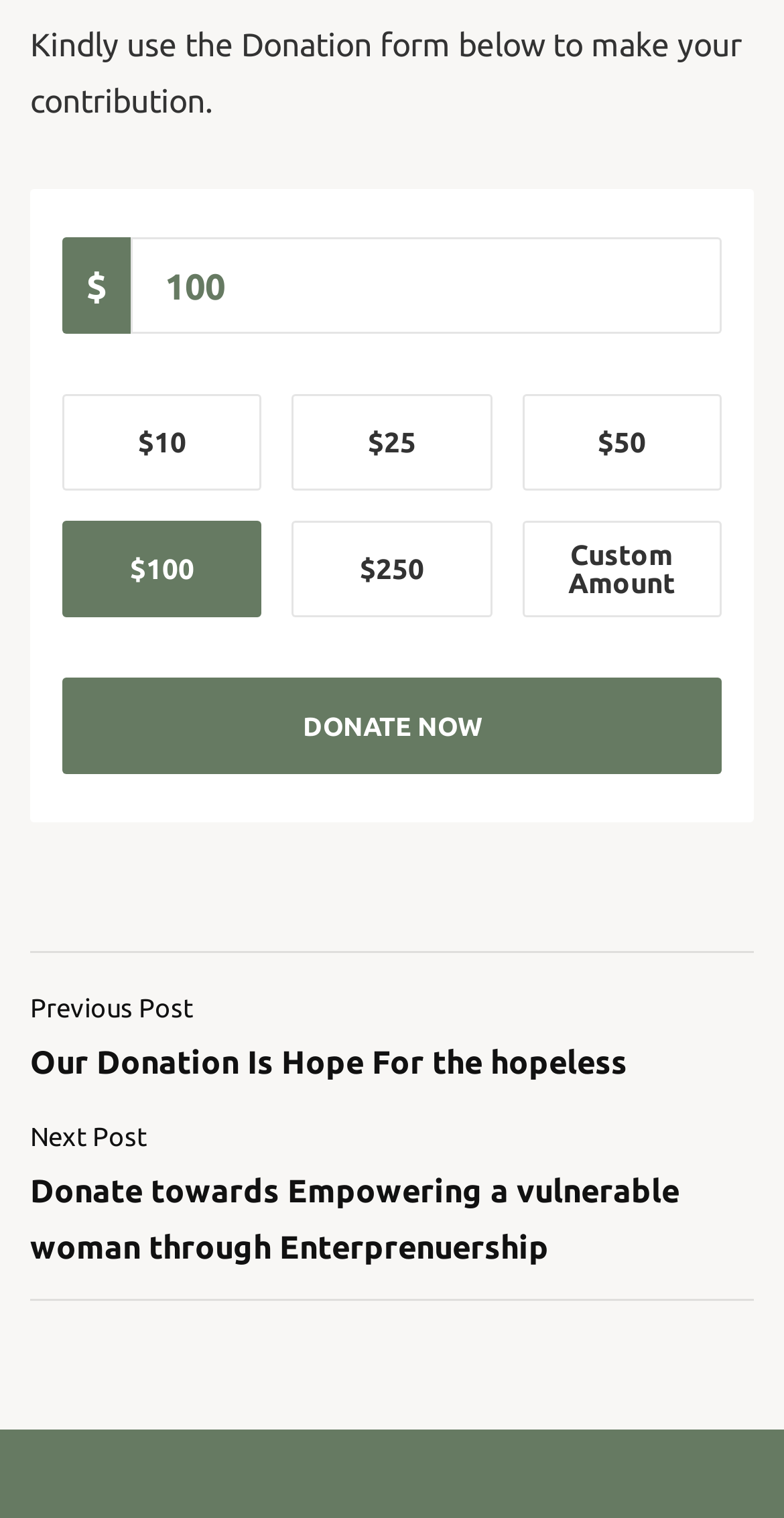Pinpoint the bounding box coordinates of the clickable area necessary to execute the following instruction: "Donate $10". The coordinates should be given as four float numbers between 0 and 1, namely [left, top, right, bottom].

[0.079, 0.259, 0.334, 0.323]